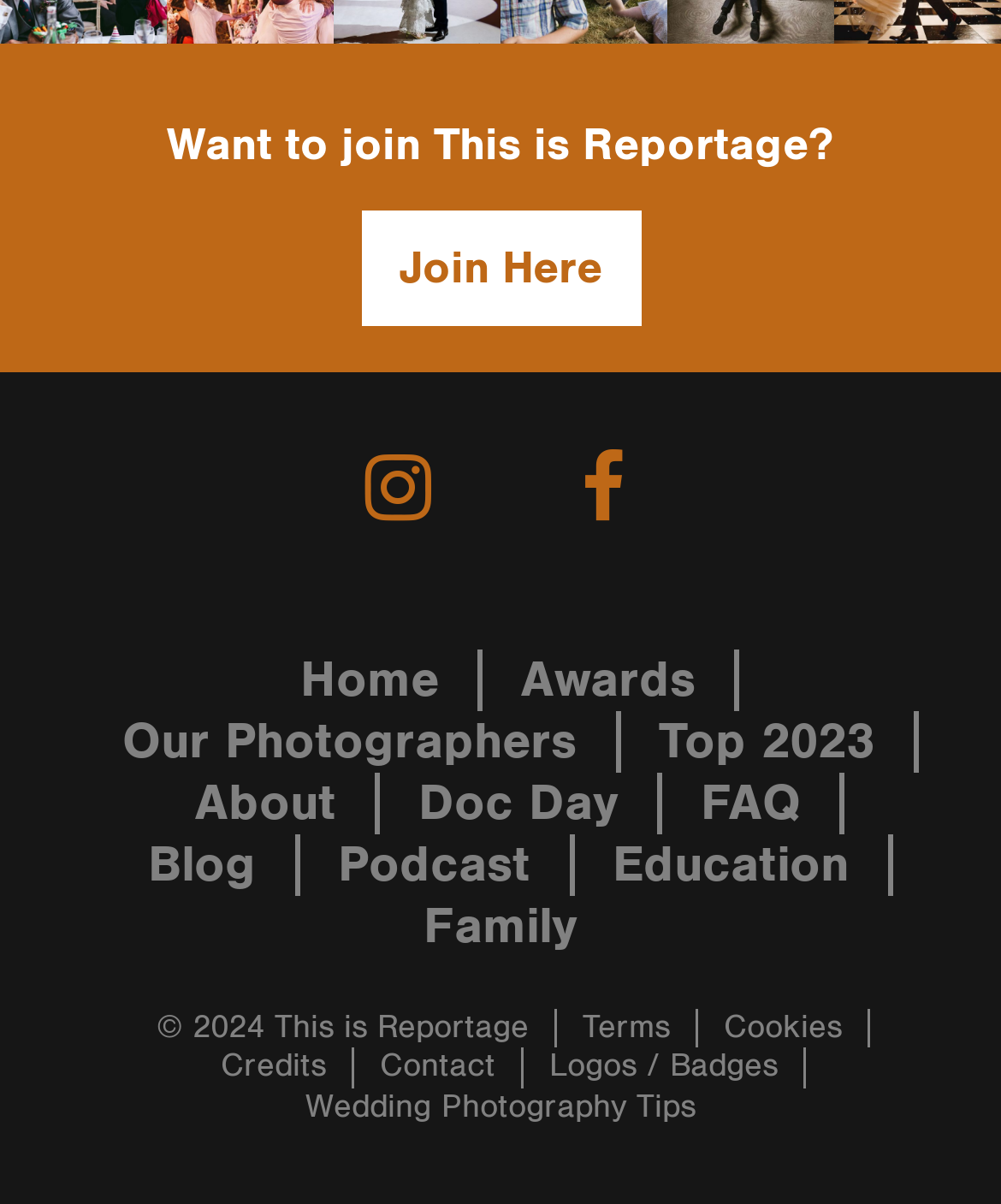Please specify the bounding box coordinates of the clickable region to carry out the following instruction: "Join This is Reportage". The coordinates should be four float numbers between 0 and 1, in the format [left, top, right, bottom].

[0.36, 0.174, 0.64, 0.27]